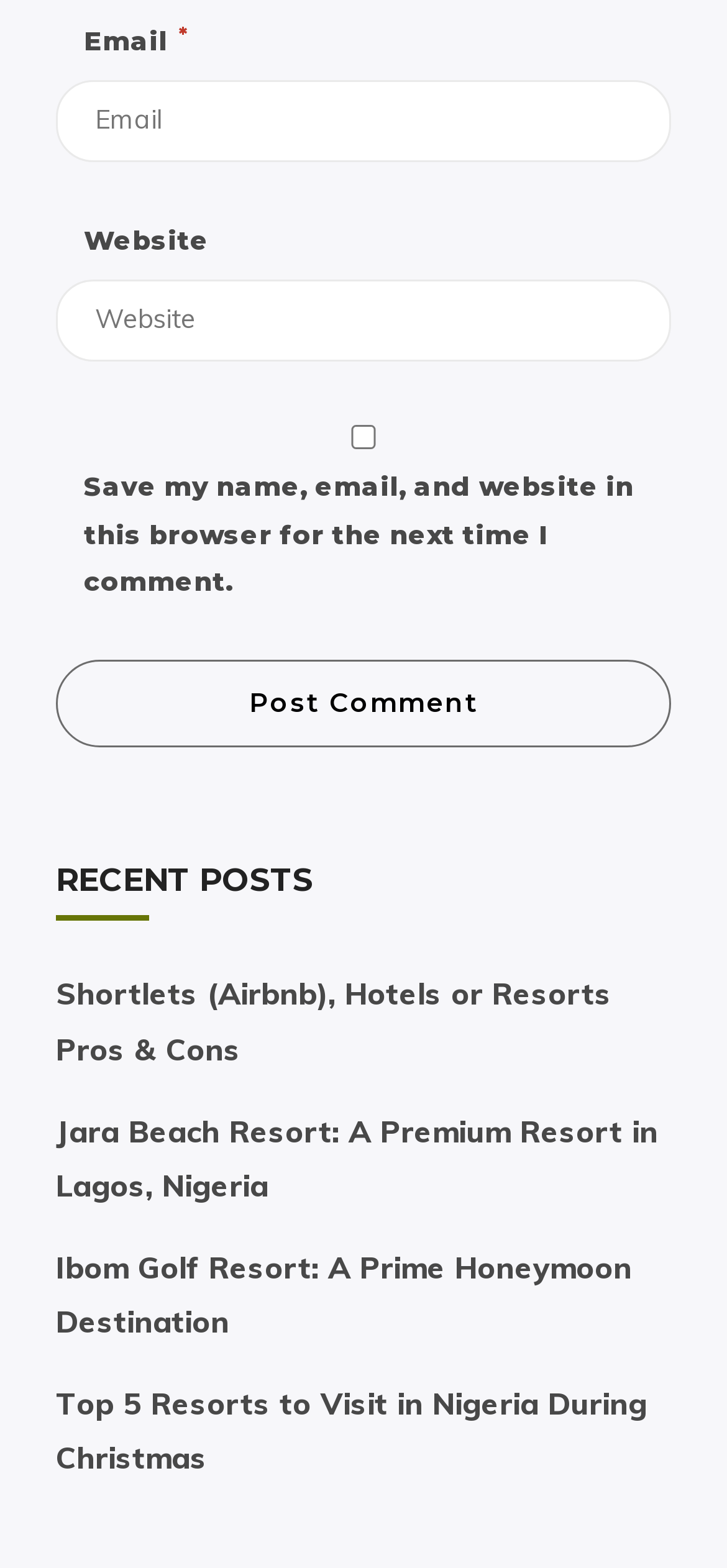Find the bounding box coordinates of the element's region that should be clicked in order to follow the given instruction: "Enter website URL". The coordinates should consist of four float numbers between 0 and 1, i.e., [left, top, right, bottom].

[0.077, 0.179, 0.923, 0.23]